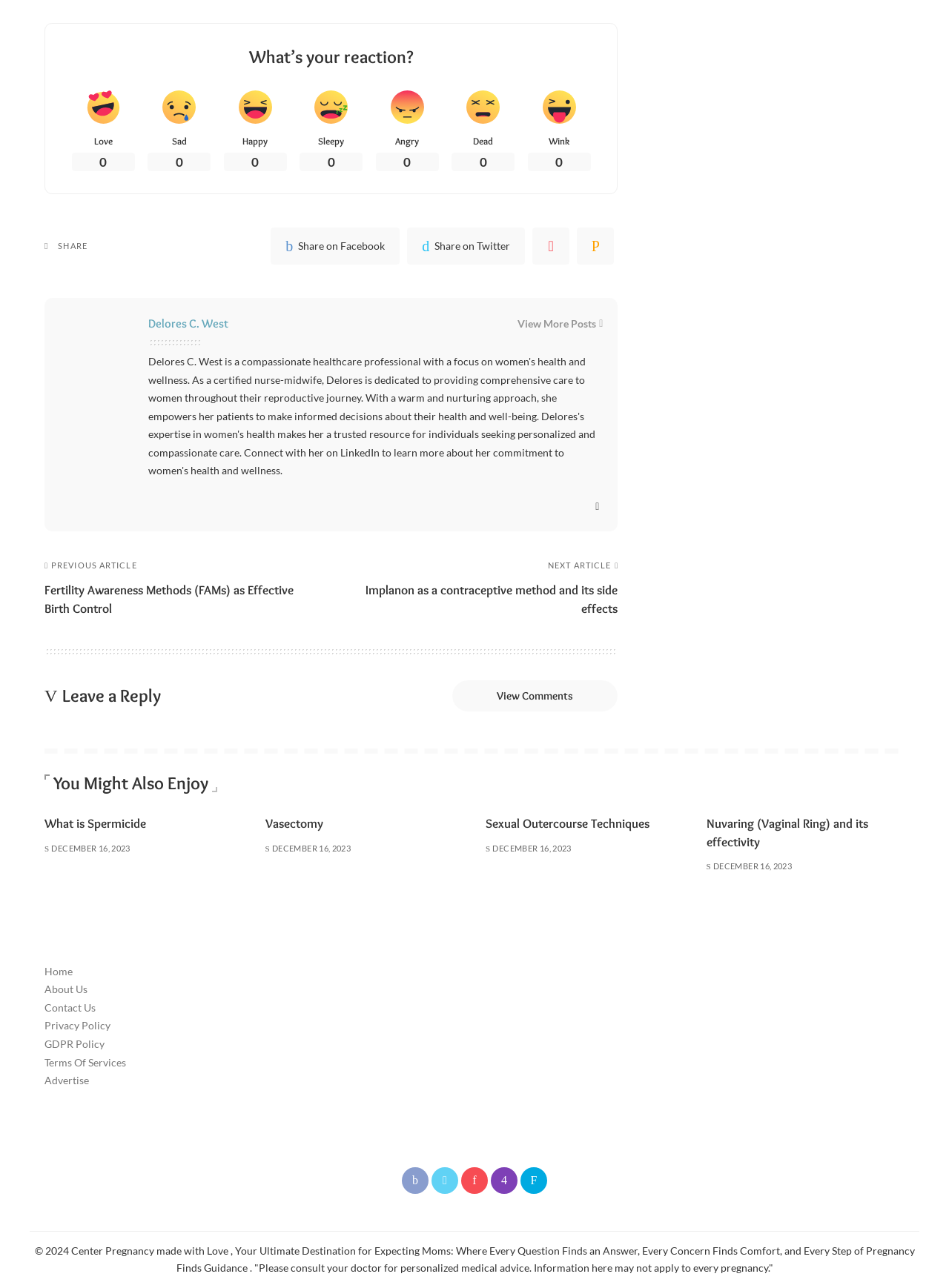Using the element description: "View More Posts", determine the bounding box coordinates. The coordinates should be in the format [left, top, right, bottom], with values between 0 and 1.

[0.545, 0.244, 0.635, 0.258]